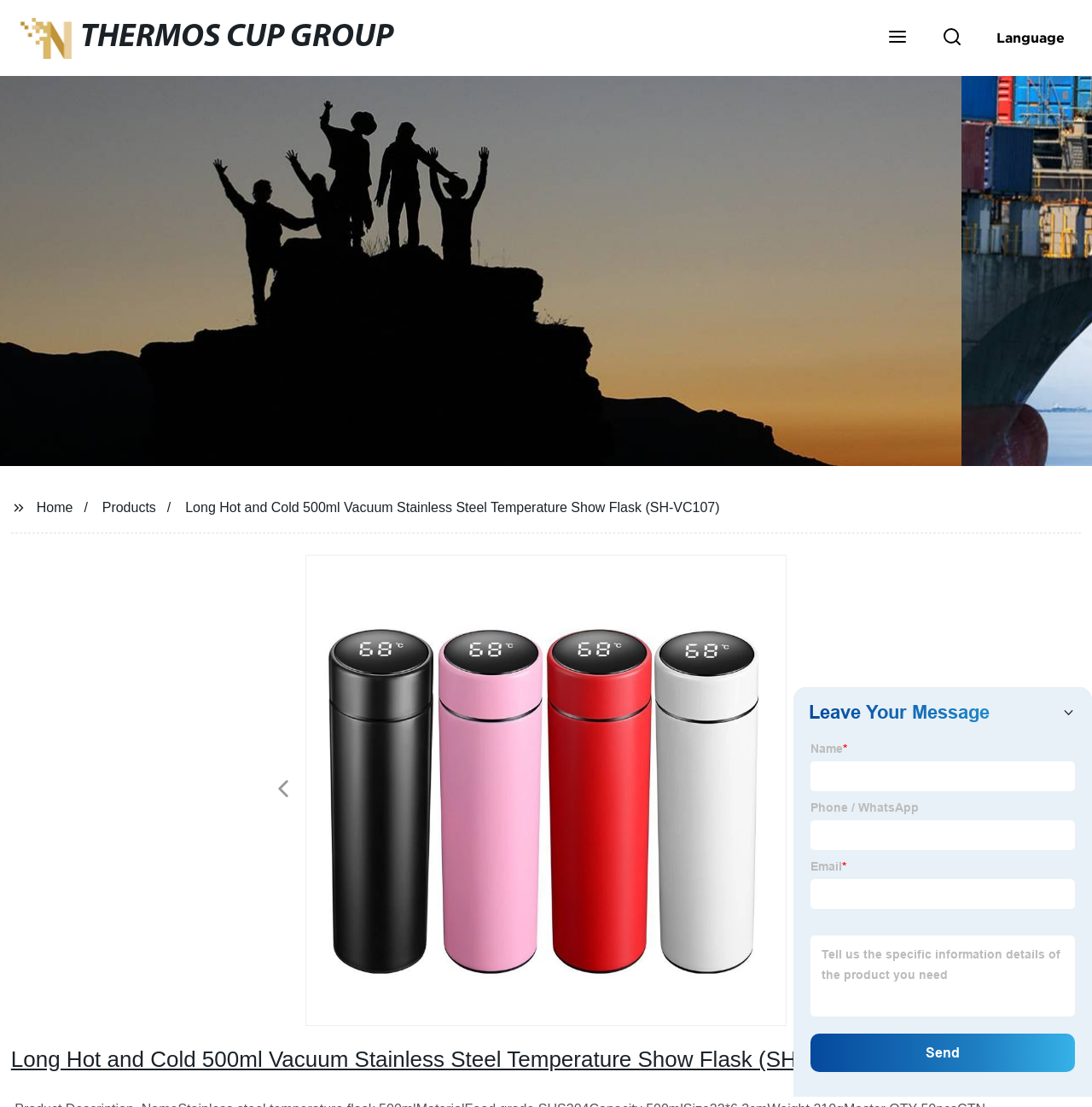Find the bounding box of the web element that fits this description: "parent_node: Language aria-label="Search"".

[0.849, 0.024, 0.896, 0.045]